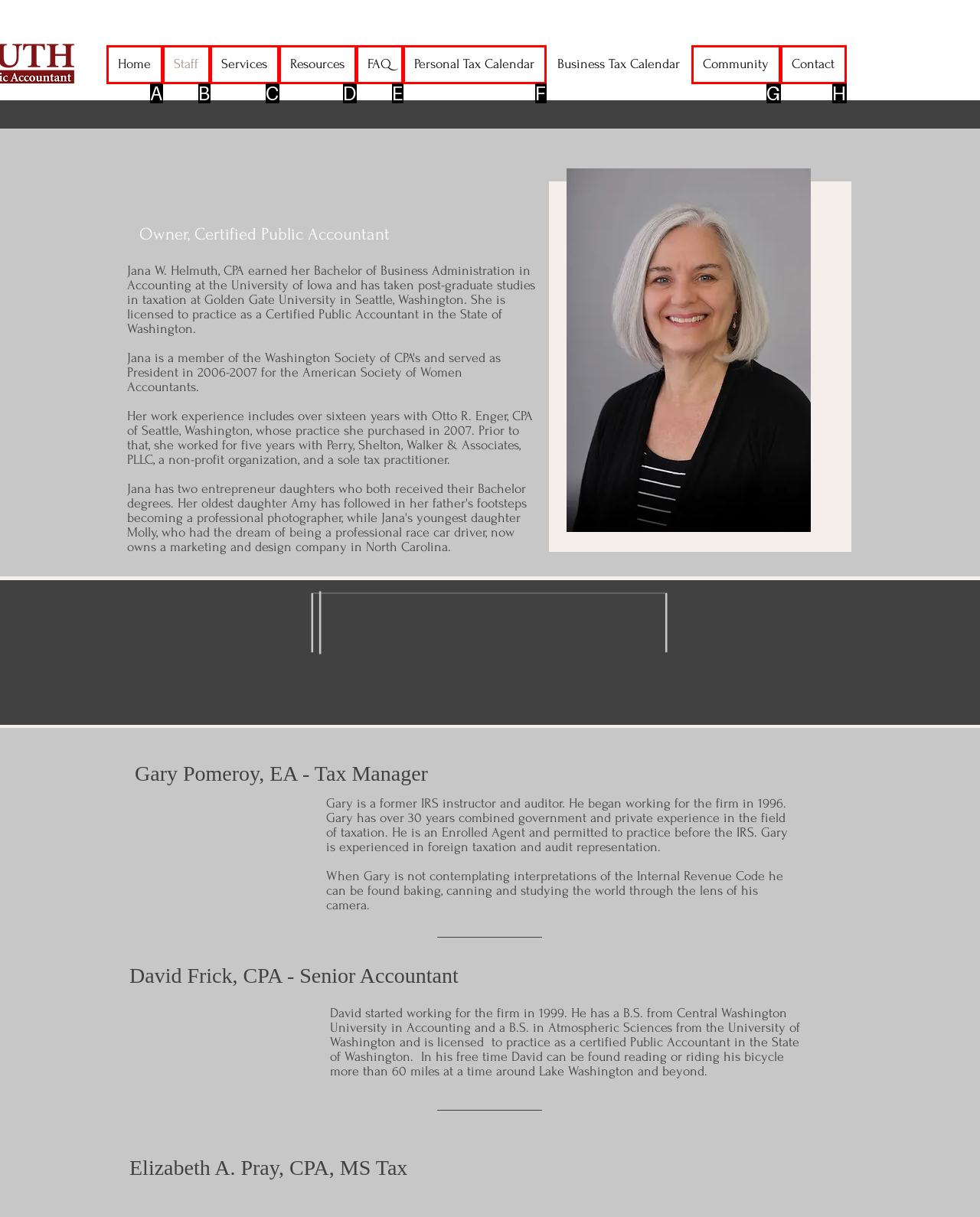Identify which HTML element aligns with the description: Social Media
Answer using the letter of the correct choice from the options available.

None